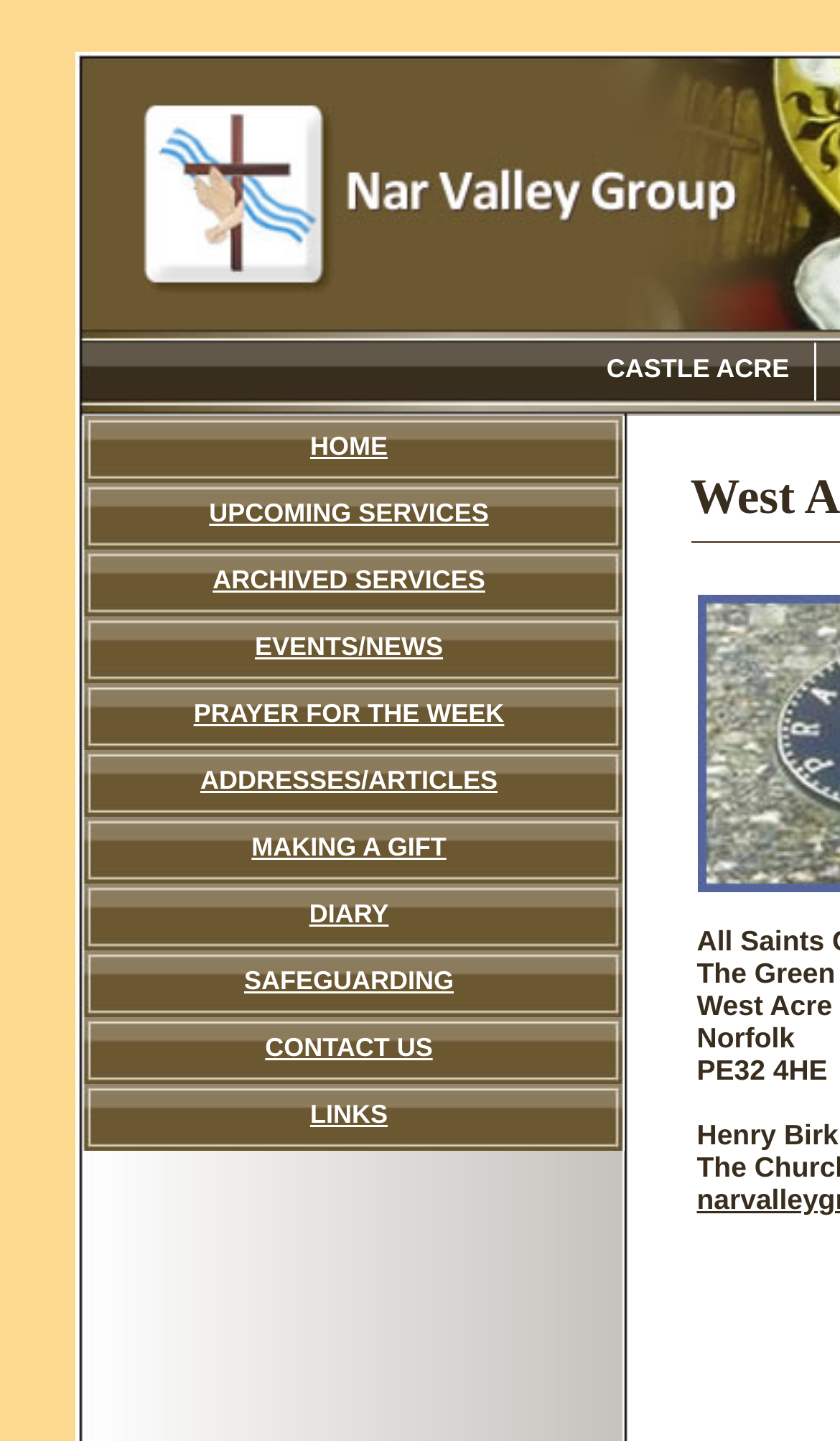Find the bounding box coordinates of the element's region that should be clicked in order to follow the given instruction: "click on CASTLE ACRE". The coordinates should consist of four float numbers between 0 and 1, i.e., [left, top, right, bottom].

[0.694, 0.235, 0.968, 0.289]